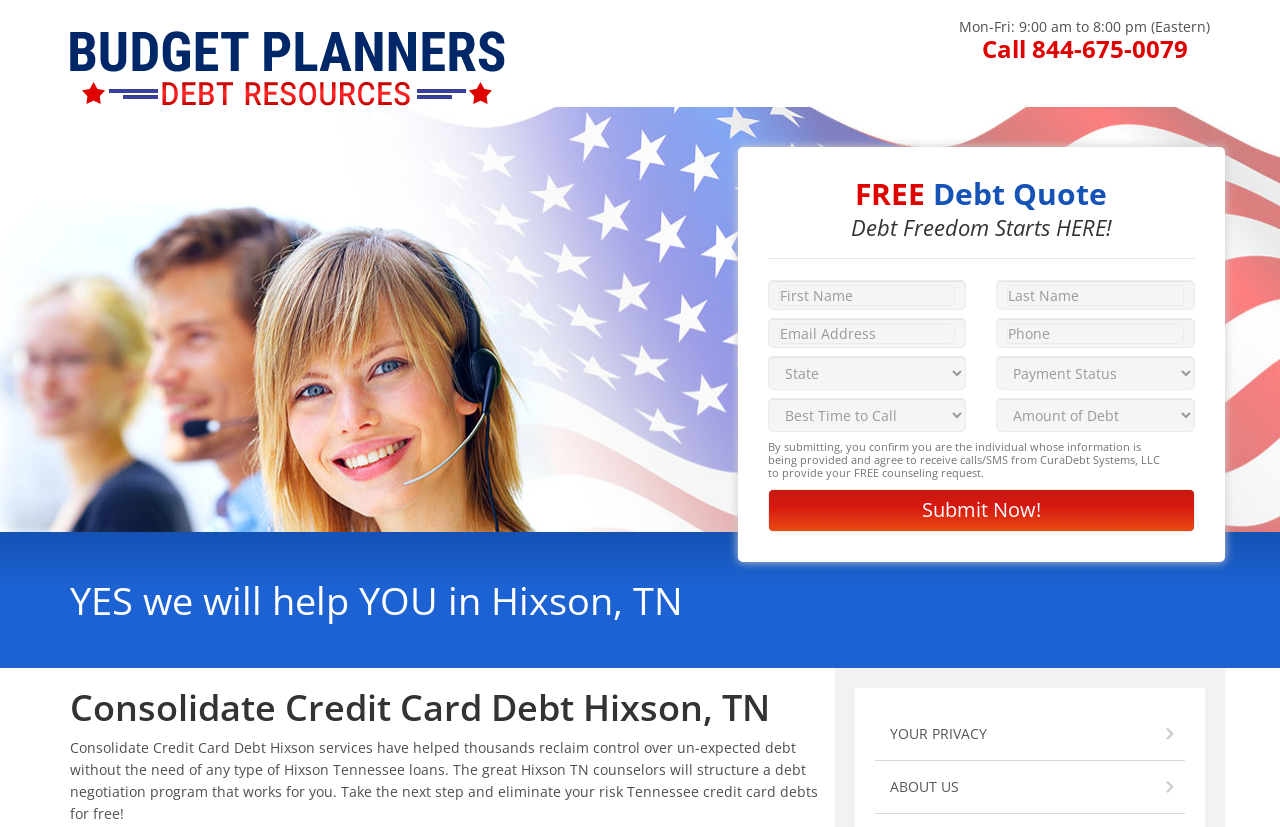What is the company name providing the debt counseling service?
Refer to the image and give a detailed answer to the question.

I found the company name by reading the text element with the description 'By submitting, you confirm you are the individual whose information is being provided and agree to receive calls/SMS from CuraDebt Systems, LLC to provide your FREE counseling request.'